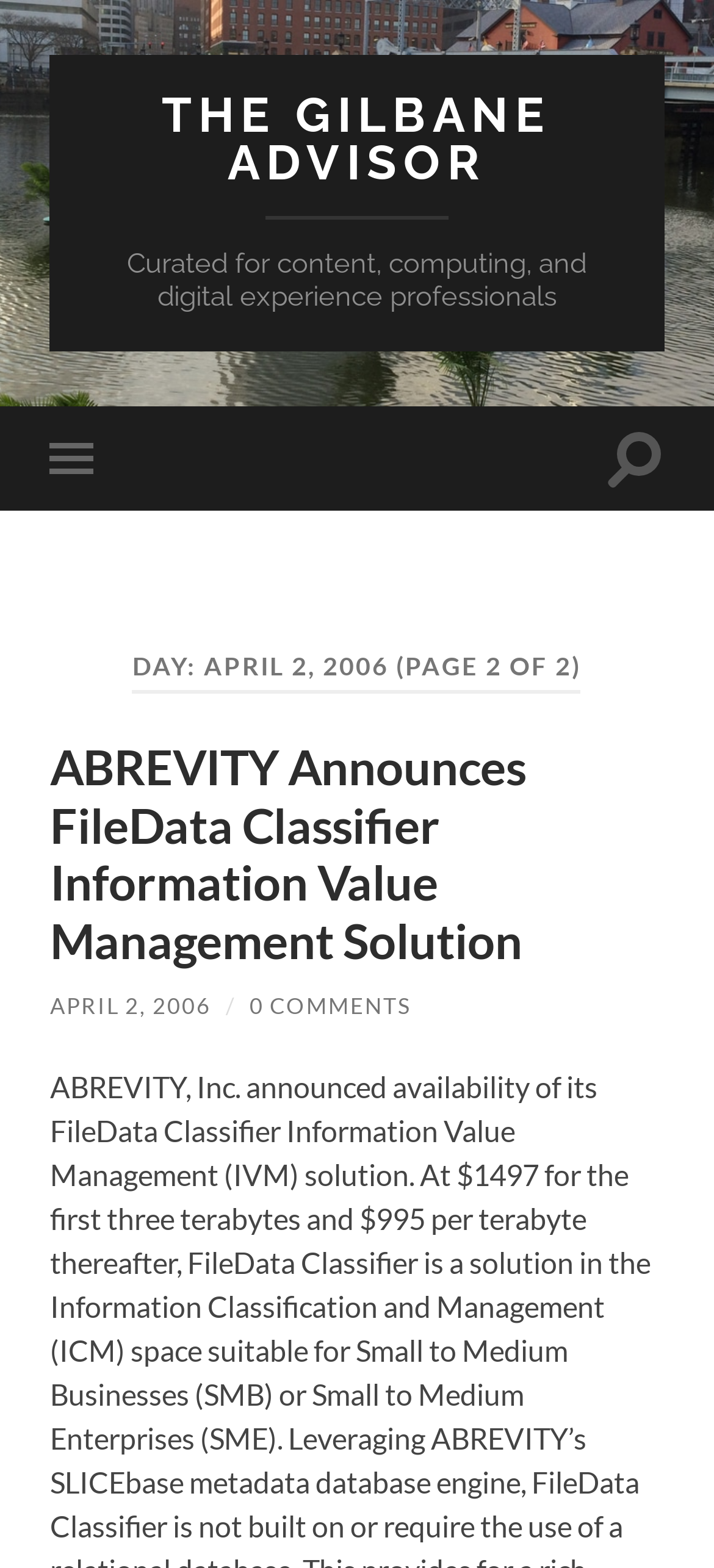Provide your answer to the question using just one word or phrase: What is the date mentioned in the heading?

APRIL 2, 2006